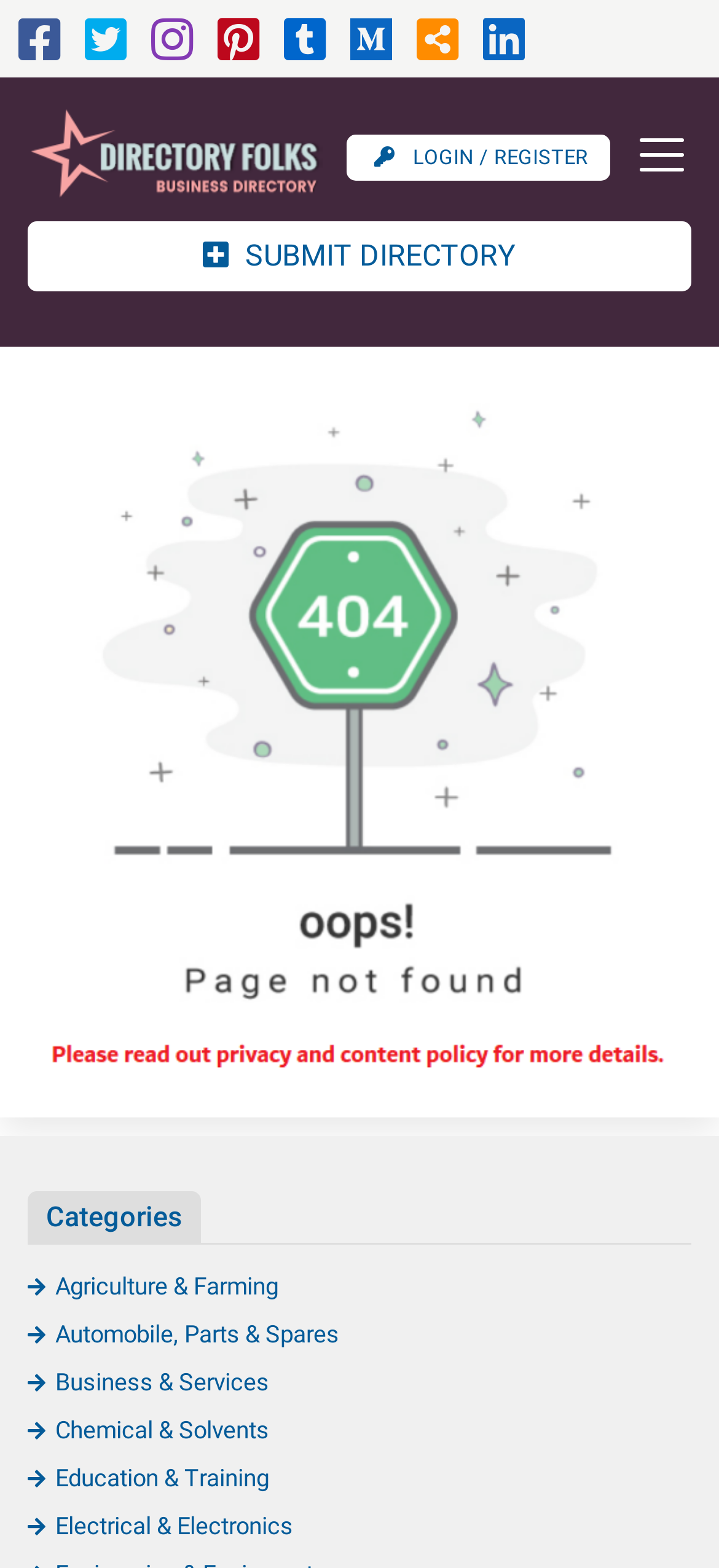Please find the bounding box coordinates of the element that must be clicked to perform the given instruction: "Search for test fixtures". The coordinates should be four float numbers from 0 to 1, i.e., [left, top, right, bottom].

None